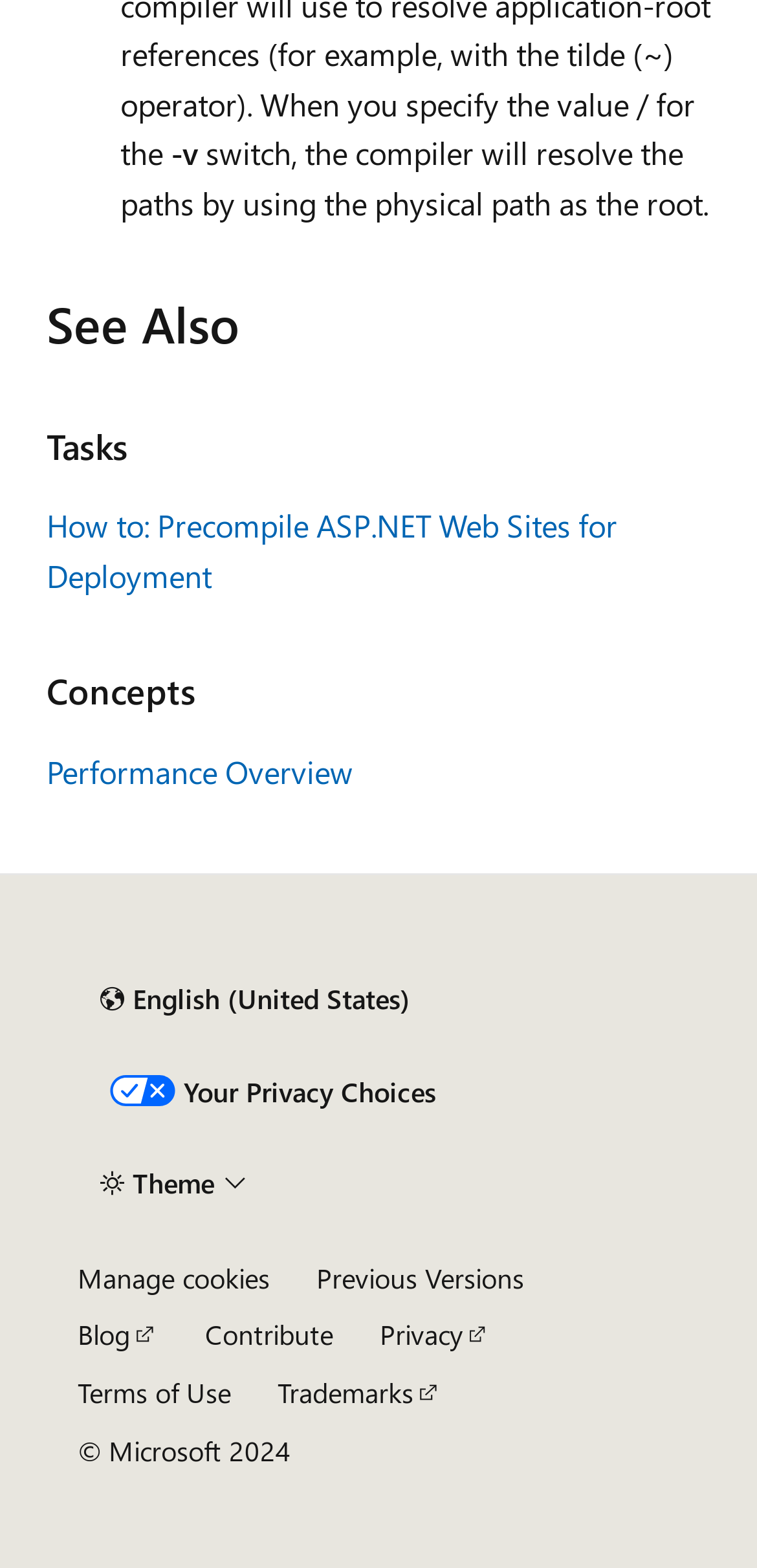Indicate the bounding box coordinates of the element that must be clicked to execute the instruction: "Go to 'How to: Precompile ASP.NET Web Sites for Deployment'". The coordinates should be given as four float numbers between 0 and 1, i.e., [left, top, right, bottom].

[0.062, 0.322, 0.815, 0.38]